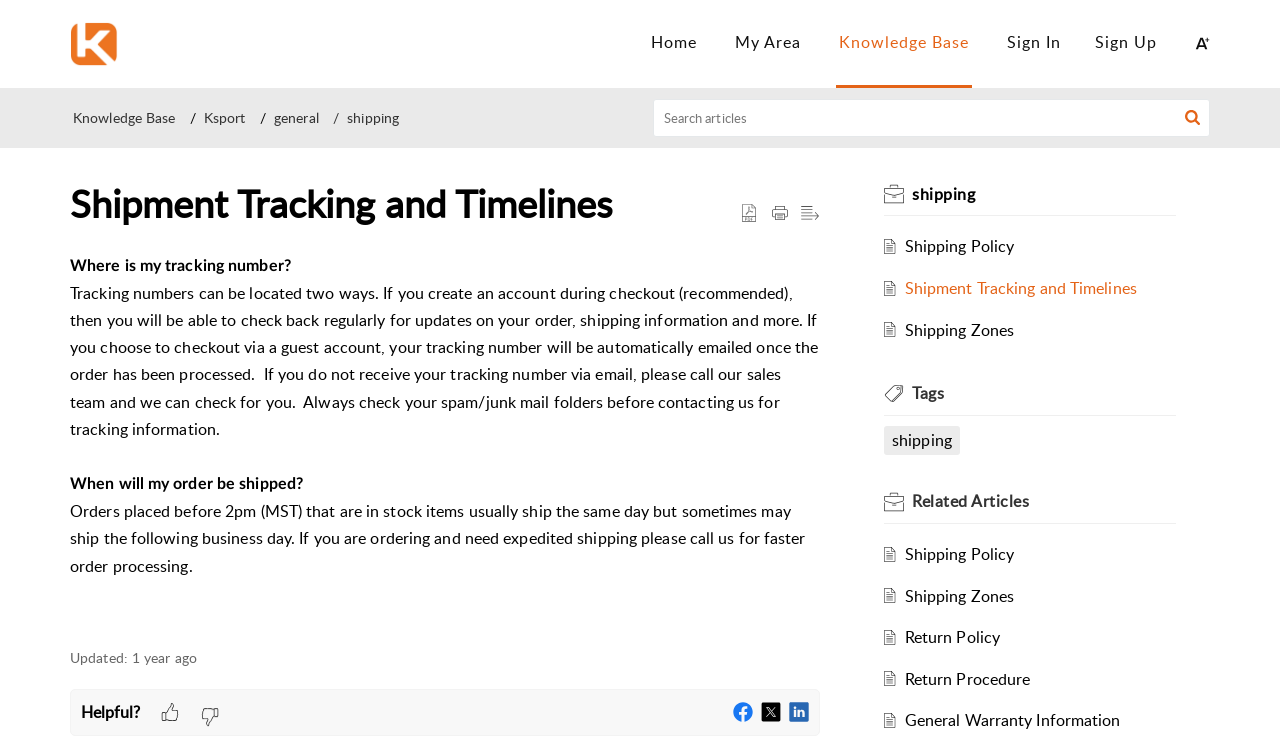Locate the bounding box coordinates of the region to be clicked to comply with the following instruction: "Watch the 'AI meets Liu Yuxi: Experience history's vicissitudes through AI's eyes' video". The coordinates must be four float numbers between 0 and 1, in the form [left, top, right, bottom].

None